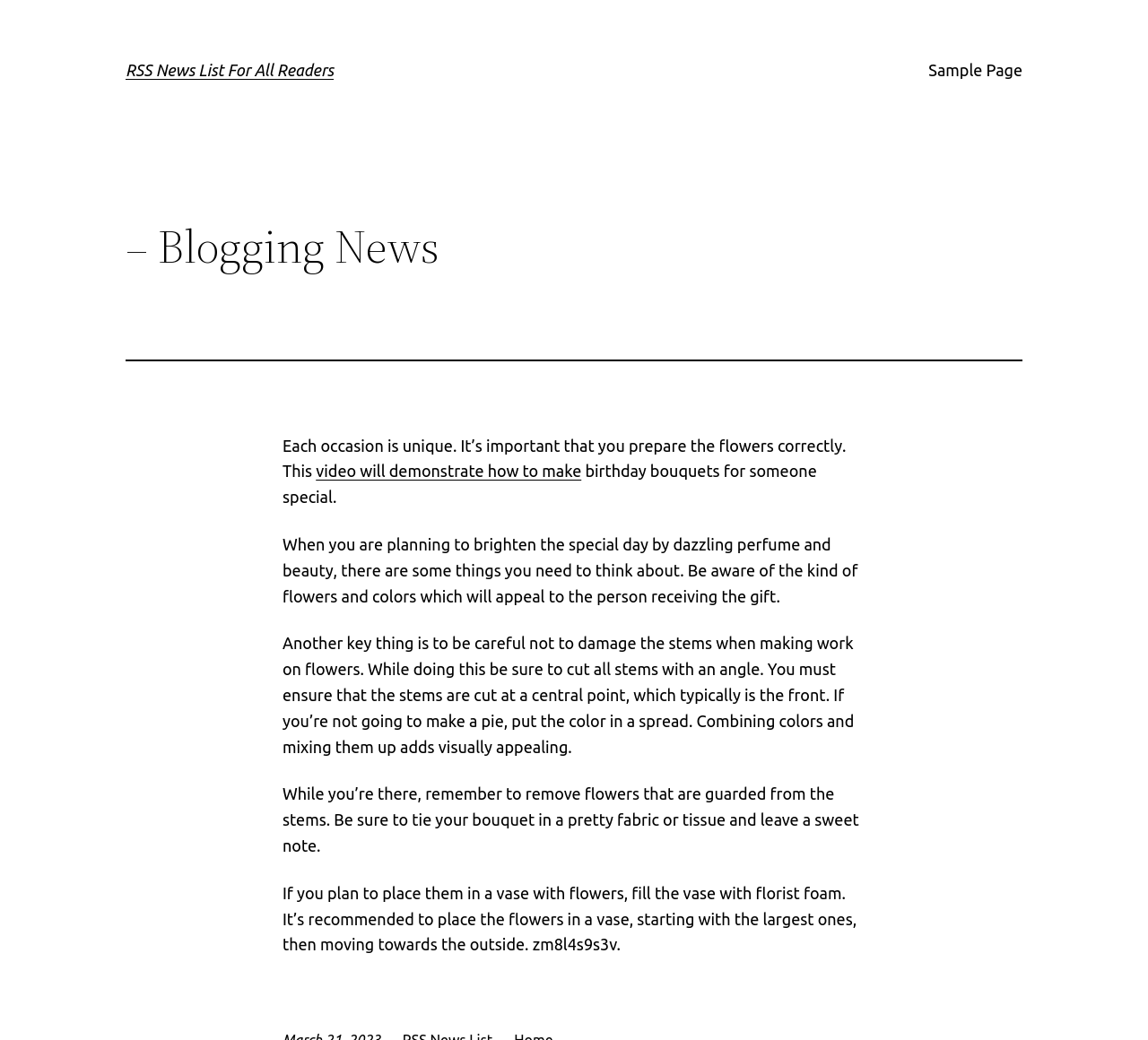What should you remove from the stems when making a bouquet?
Refer to the image and offer an in-depth and detailed answer to the question.

The webpage advises that when making a bouquet, you should remove flowers that are guarded from the stems. This is mentioned as a step in the process of preparing the flowers.